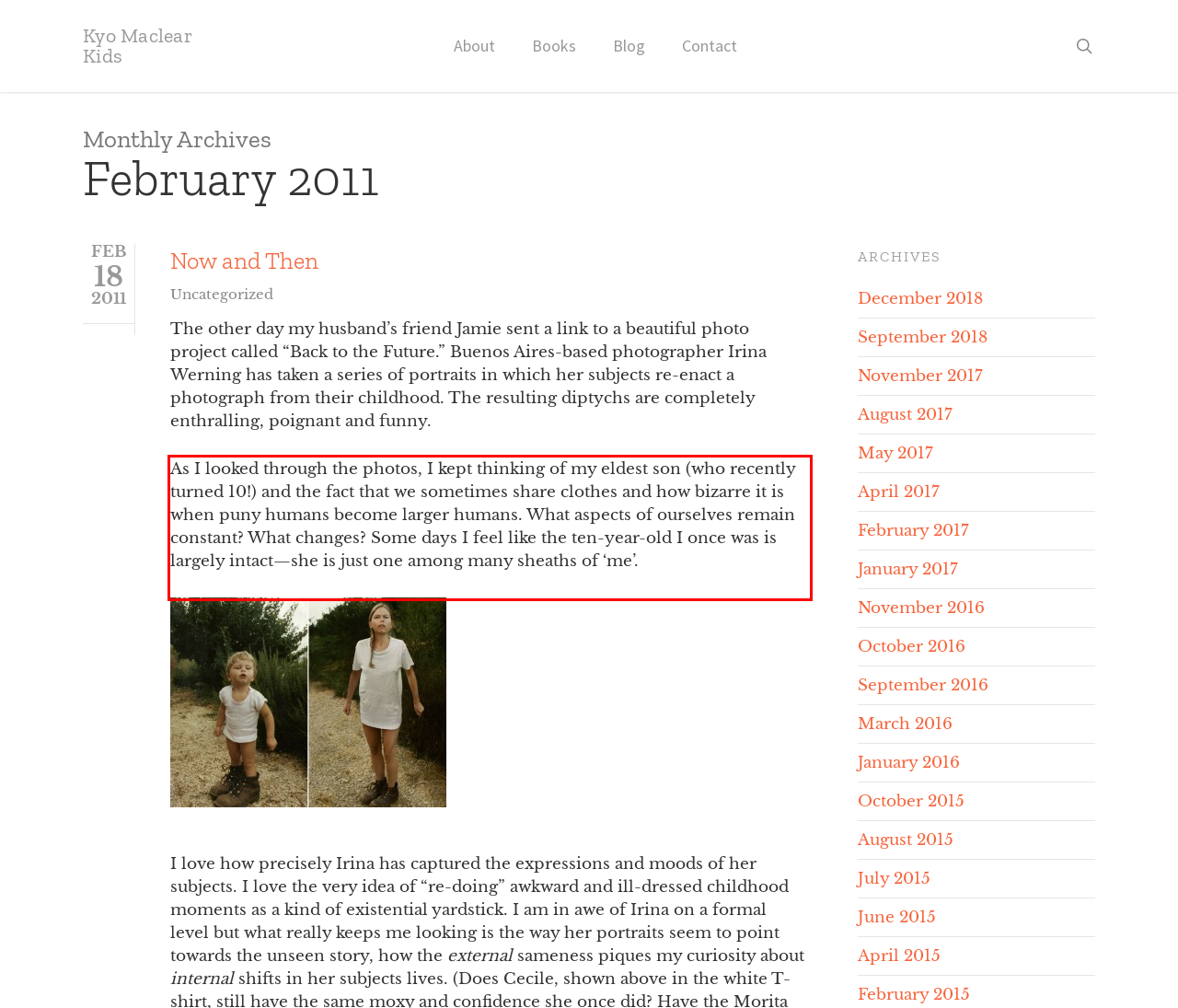Please examine the webpage screenshot and extract the text within the red bounding box using OCR.

As I looked through the photos, I kept thinking of my eldest son (who recently turned 10!) and the fact that we sometimes share clothes and how bizarre it is when puny humans become larger humans. What aspects of ourselves remain constant? What changes? Some days I feel like the ten-year-old I once was is largely intact—she is just one among many sheaths of ‘me’.